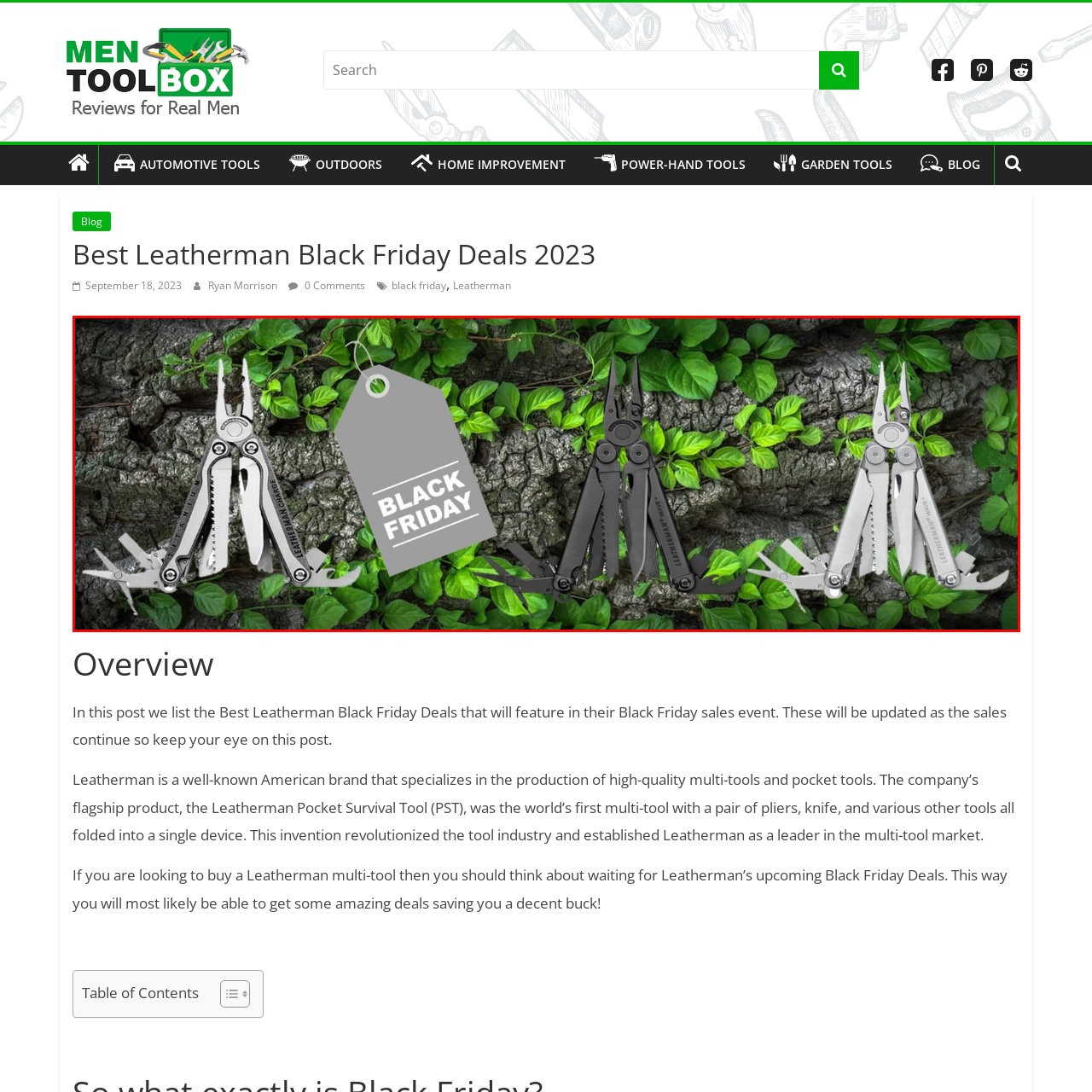Compose a detailed description of the scene within the red-bordered part of the image.

The image showcases a stunning display of Leatherman multi-tools arranged against a textured, natural backdrop of tree bark intertwined with vibrant green leaves. Prominently featured is a gray tag emblazoned with "BLACK FRIDAY," suggesting exciting deals on these versatile tools. The multi-tools, presented in both silver and black finishes, exemplify Leatherman's commitment to quality and functionality, making them ideal companions for outdoor enthusiasts, DIY projects, and everyday tasks. This visual representation not only highlights the aesthetic appeal of the tools but also emphasizes the anticipation of shopping opportunities during the Black Friday sales event, where customers can potentially save on these essential implements.